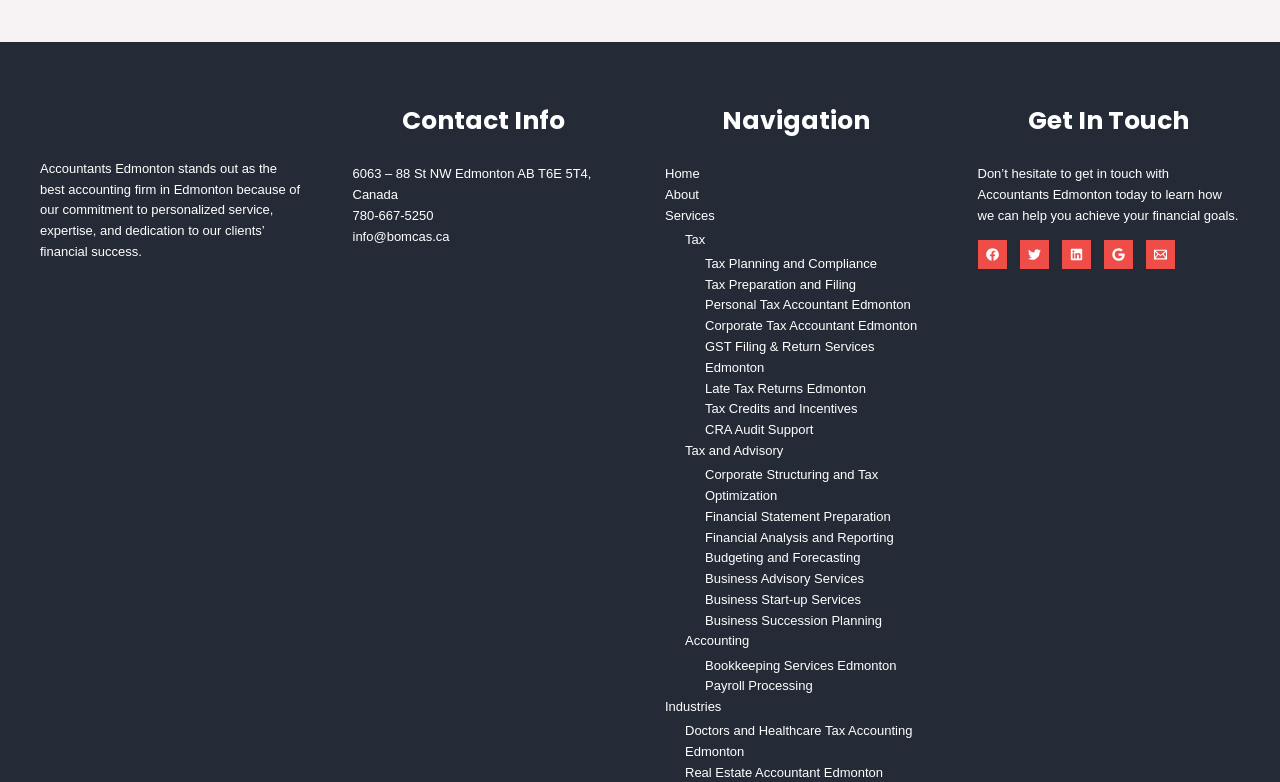Determine the coordinates of the bounding box that should be clicked to complete the instruction: "Click Email". The coordinates should be represented by four float numbers between 0 and 1: [left, top, right, bottom].

[0.895, 0.306, 0.918, 0.343]